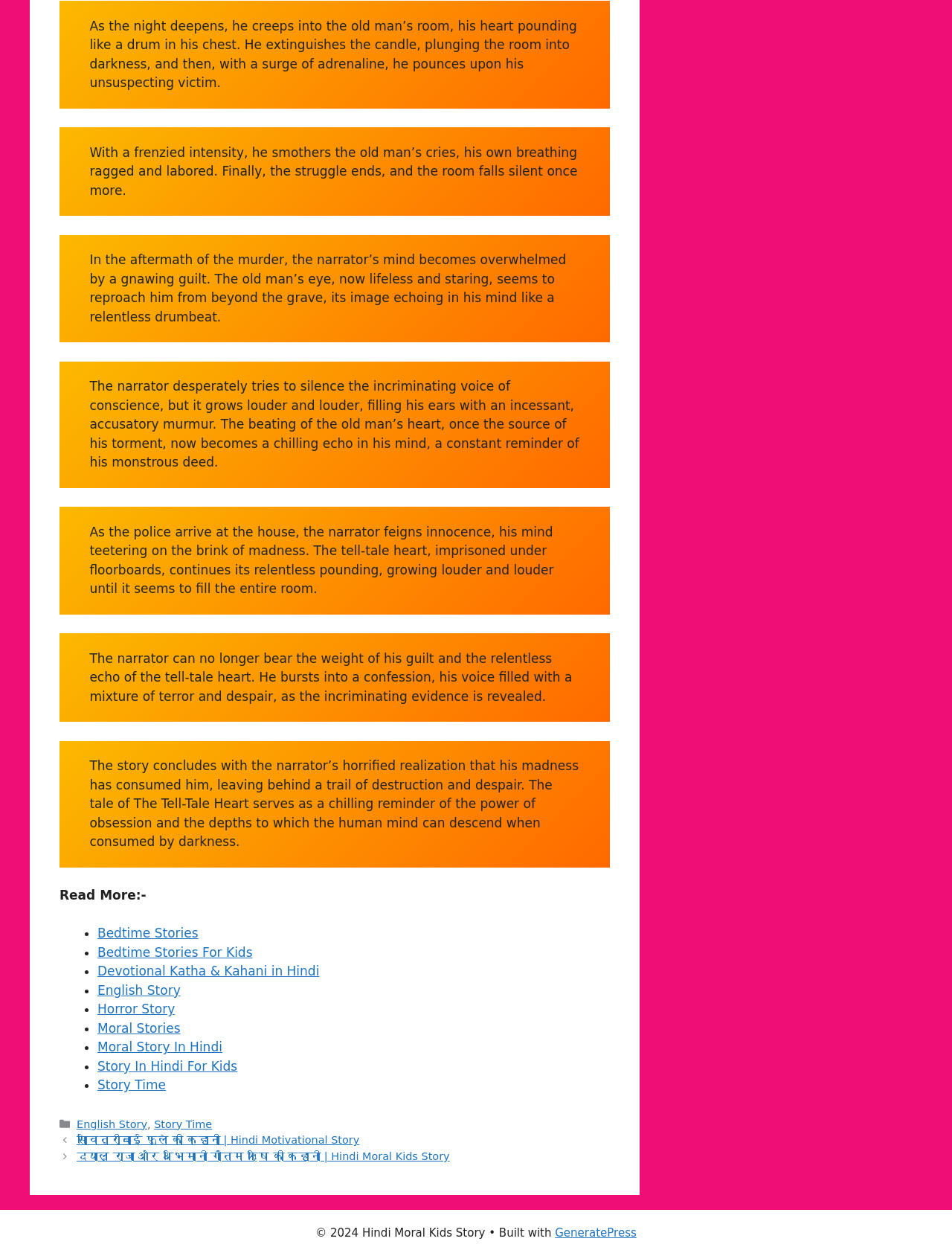Look at the image and write a detailed answer to the question: 
What is the copyright year of the website?

The copyright year of the website is 2024, as indicated by the text '© 2024 Hindi Moral Kids Story' at the bottom of the page.